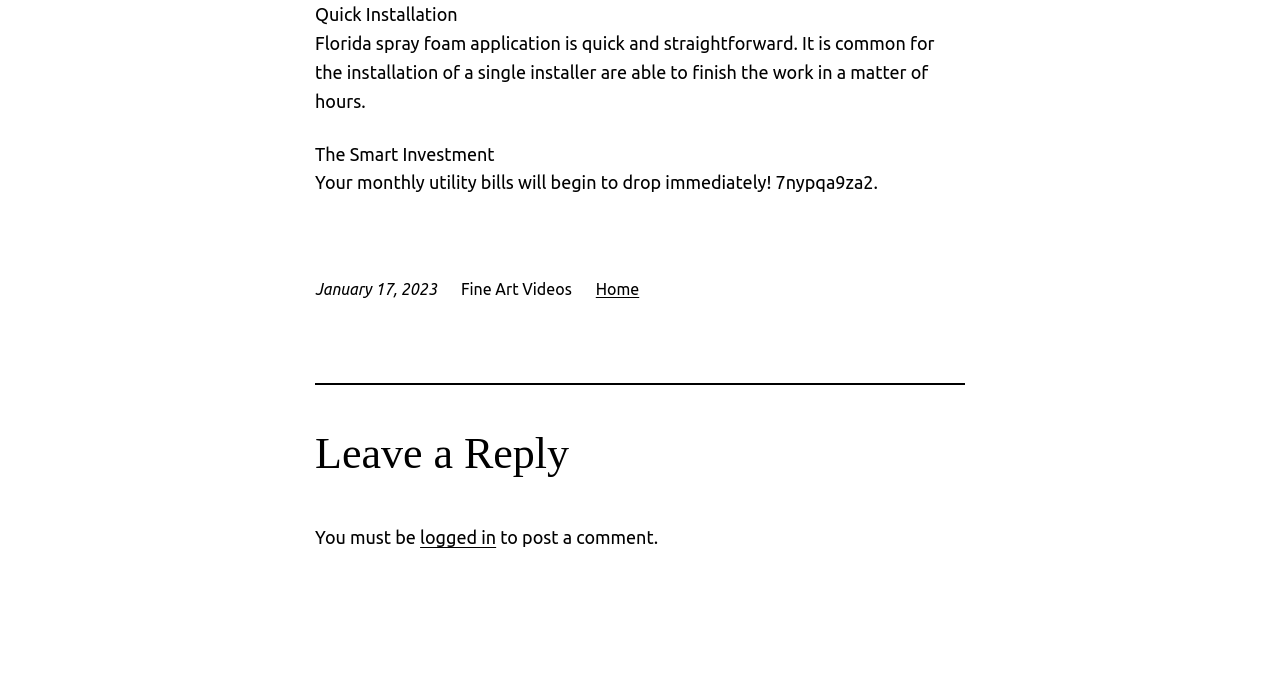When was the article published?
Answer the question with just one word or phrase using the image.

January 17, 2023